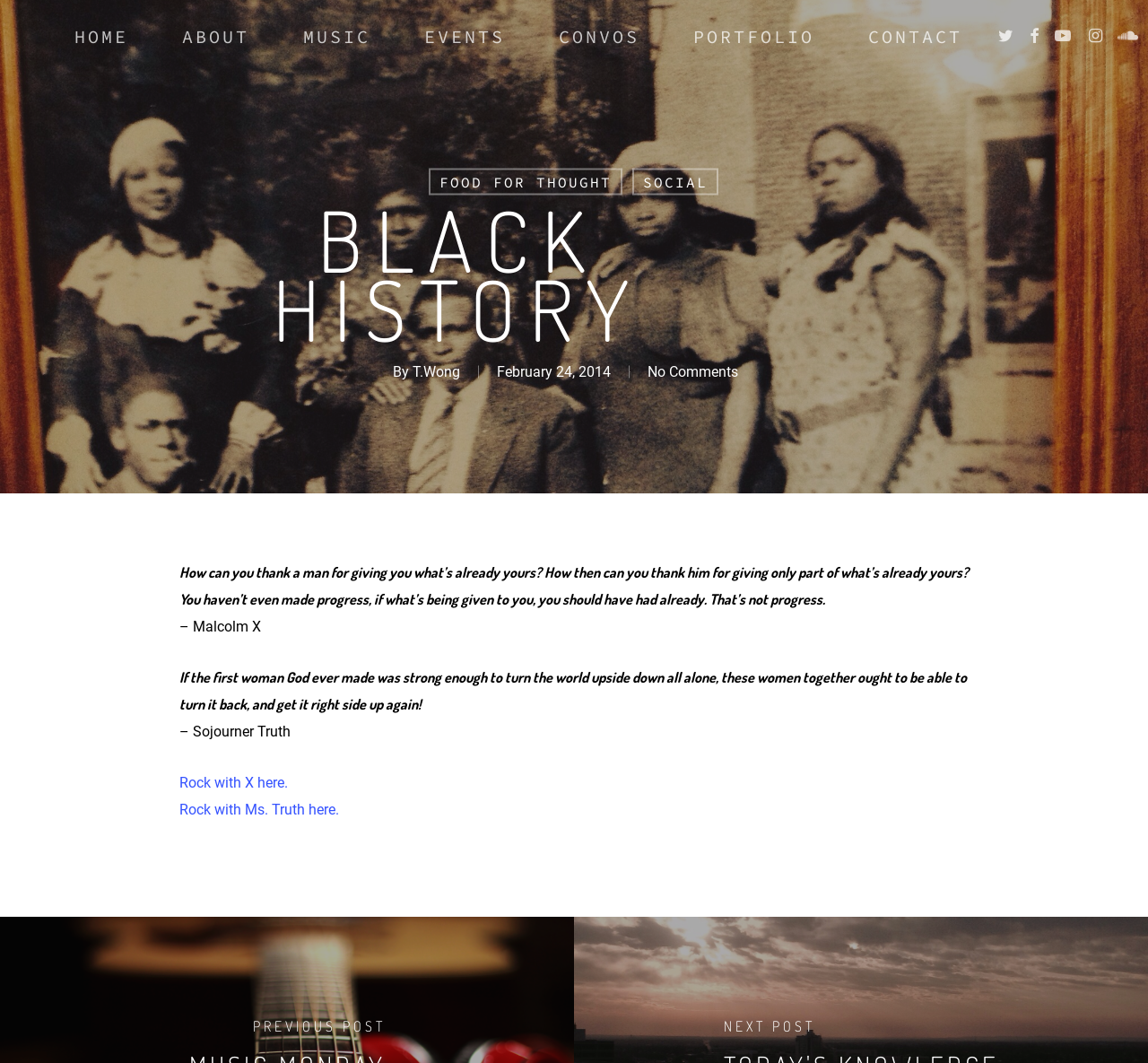Provide a thorough and detailed response to the question by examining the image: 
What is the date of the article?

I found the date of the article by looking at the text 'February 24, 2014' which is located below the author's name.